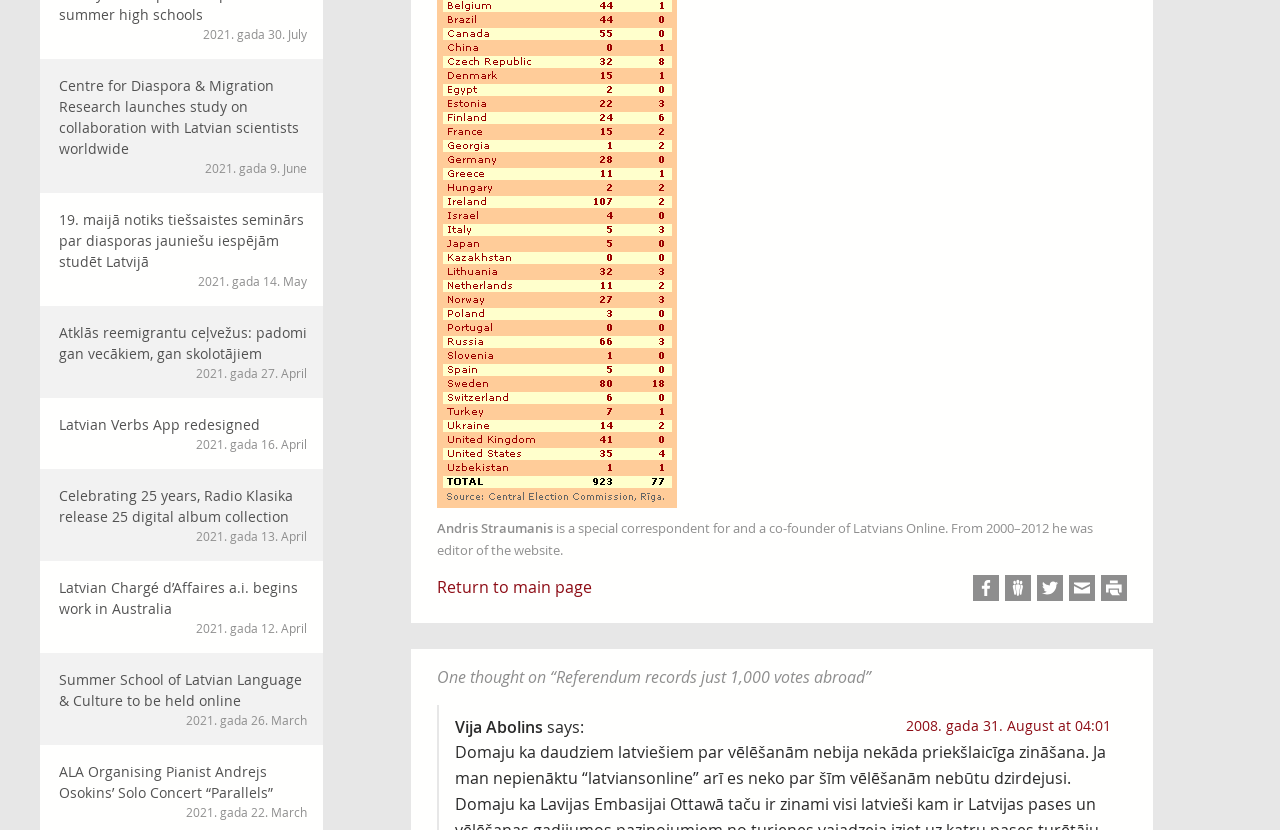Locate the bounding box of the UI element described by: "PunBB" in the given webpage screenshot.

None